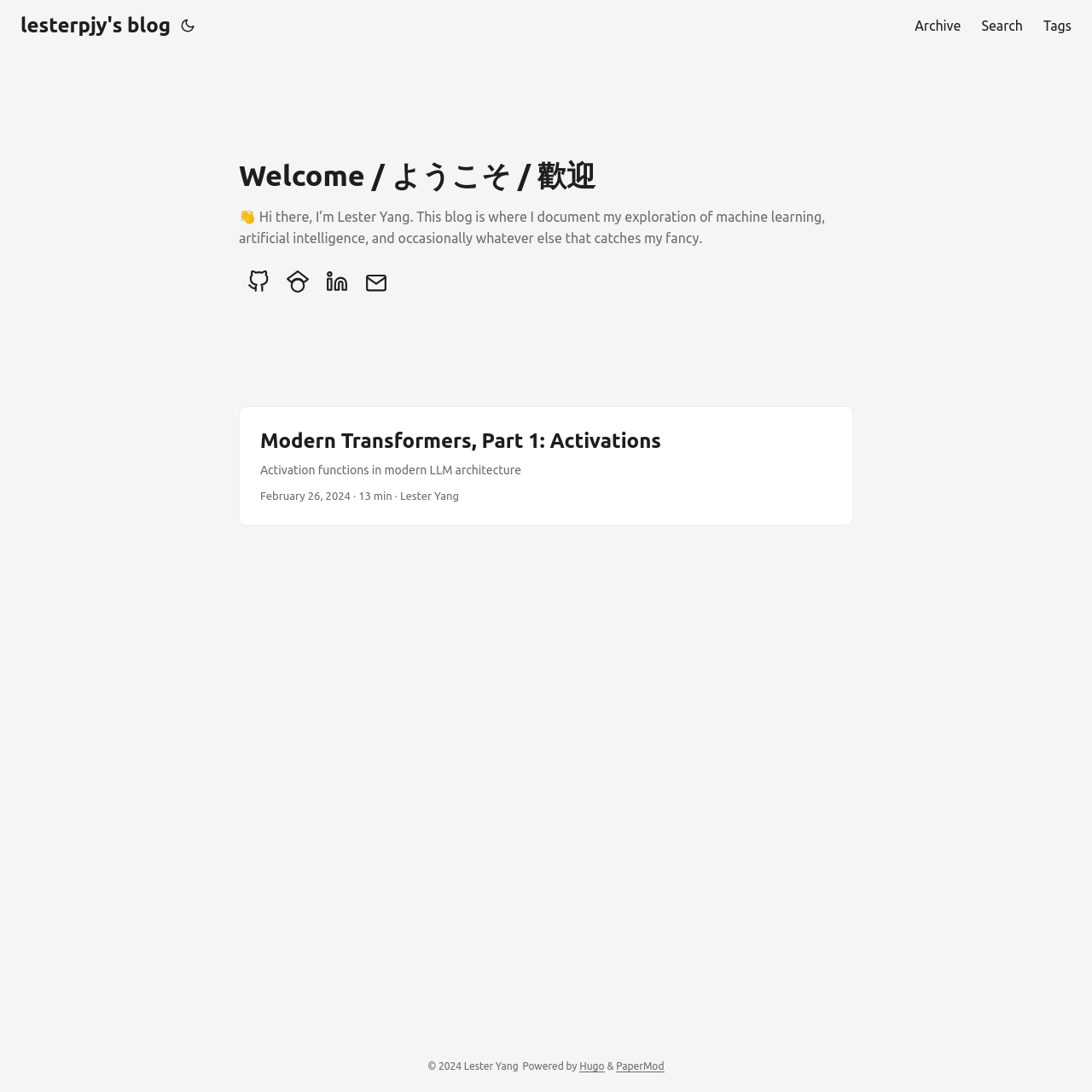Determine the bounding box coordinates of the clickable element to complete this instruction: "read the post Modern Transformers, Part 1: Activations". Provide the coordinates in the format of four float numbers between 0 and 1, [left, top, right, bottom].

[0.22, 0.373, 0.78, 0.481]